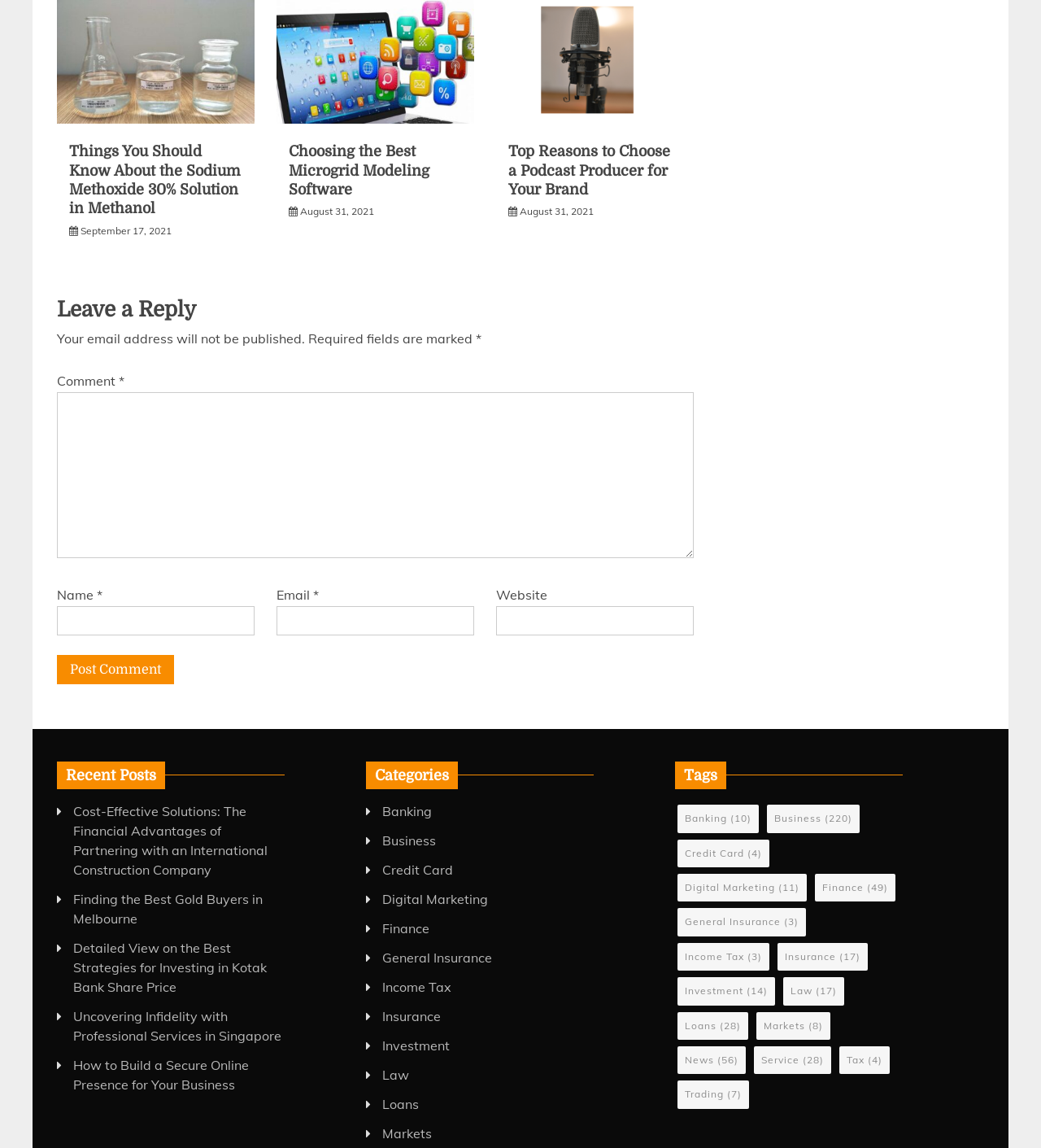Locate the bounding box coordinates for the element described below: "parent_node: Name * name="author"". The coordinates must be four float values between 0 and 1, formatted as [left, top, right, bottom].

[0.055, 0.528, 0.244, 0.554]